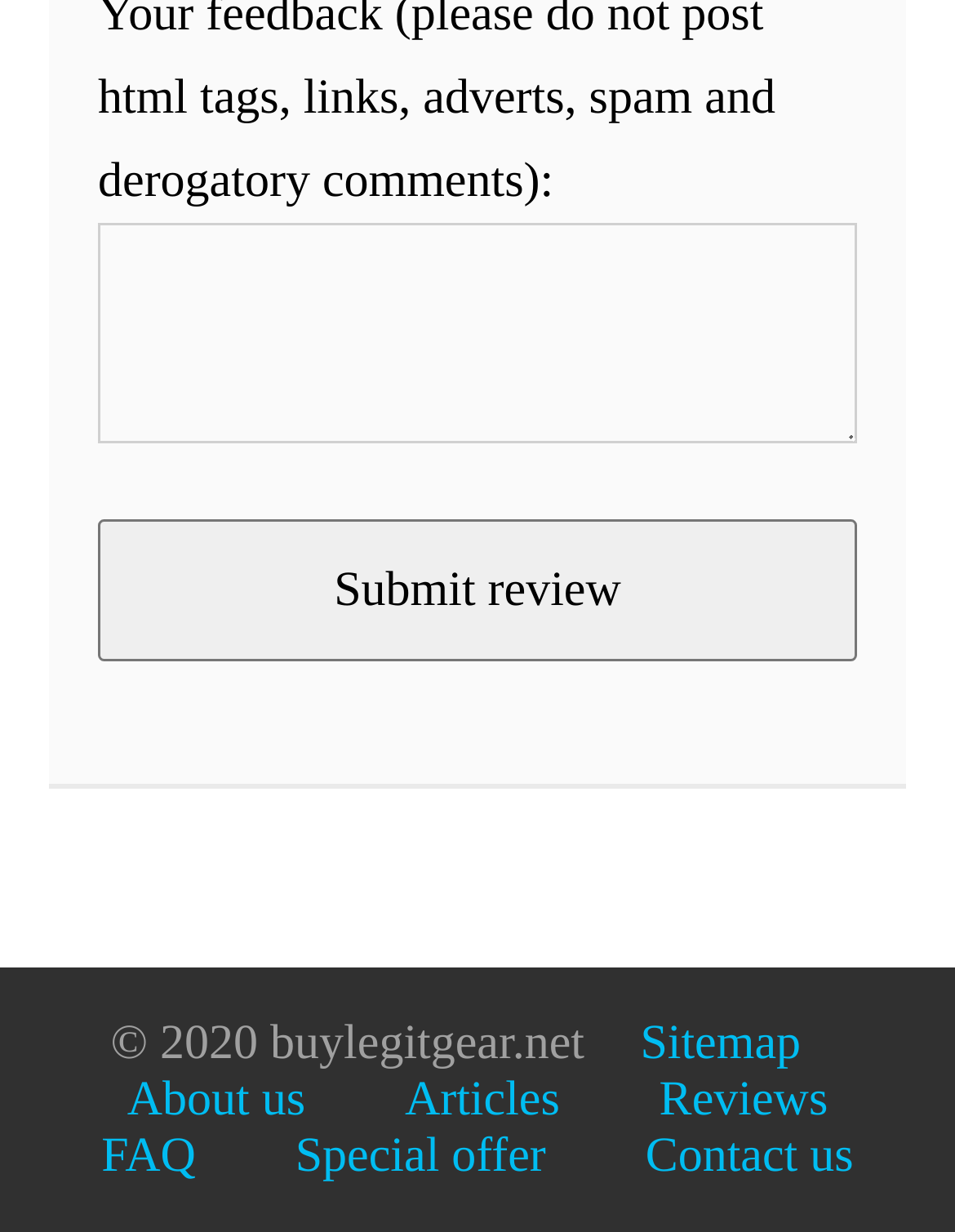Give a one-word or phrase response to the following question: How many links are present at the bottom of the webpage?

7